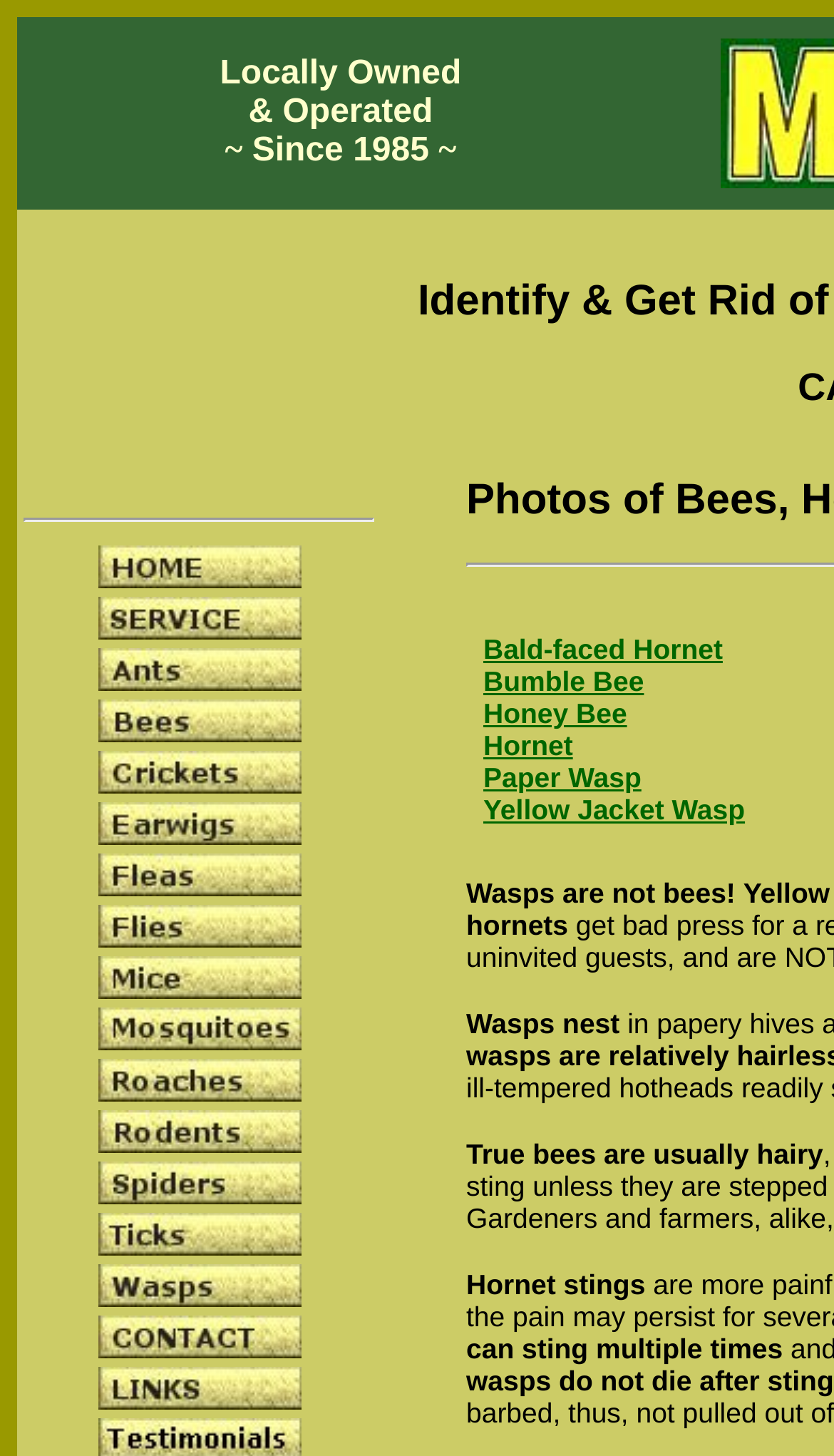Please identify the bounding box coordinates of the clickable element to fulfill the following instruction: "Click on 'Links to other useful sites Click HERE'". The coordinates should be four float numbers between 0 and 1, i.e., [left, top, right, bottom].

[0.117, 0.949, 0.36, 0.974]